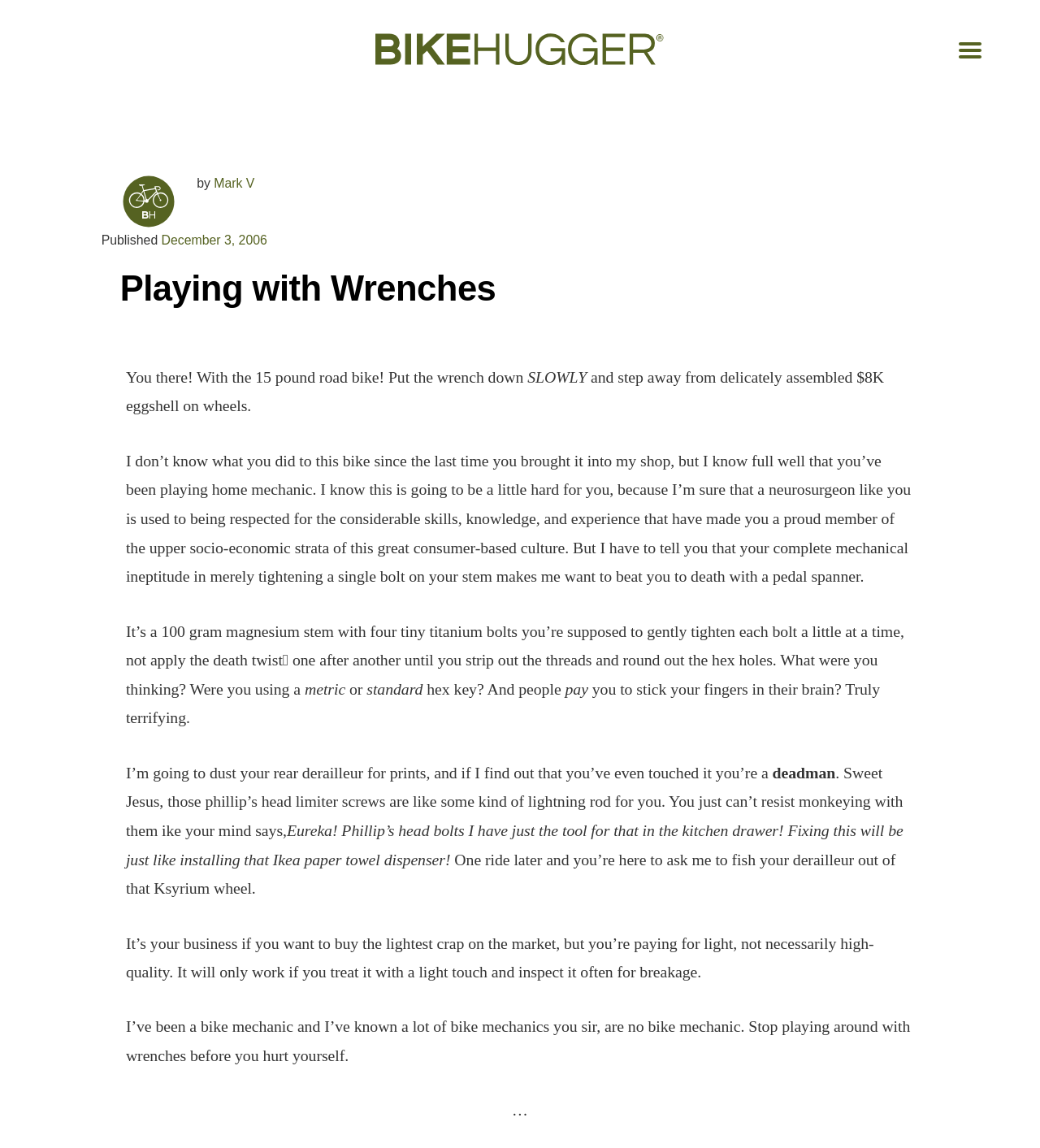Please provide a brief answer to the question using only one word or phrase: 
What is the bike owner accused of doing?

Playing home mechanic